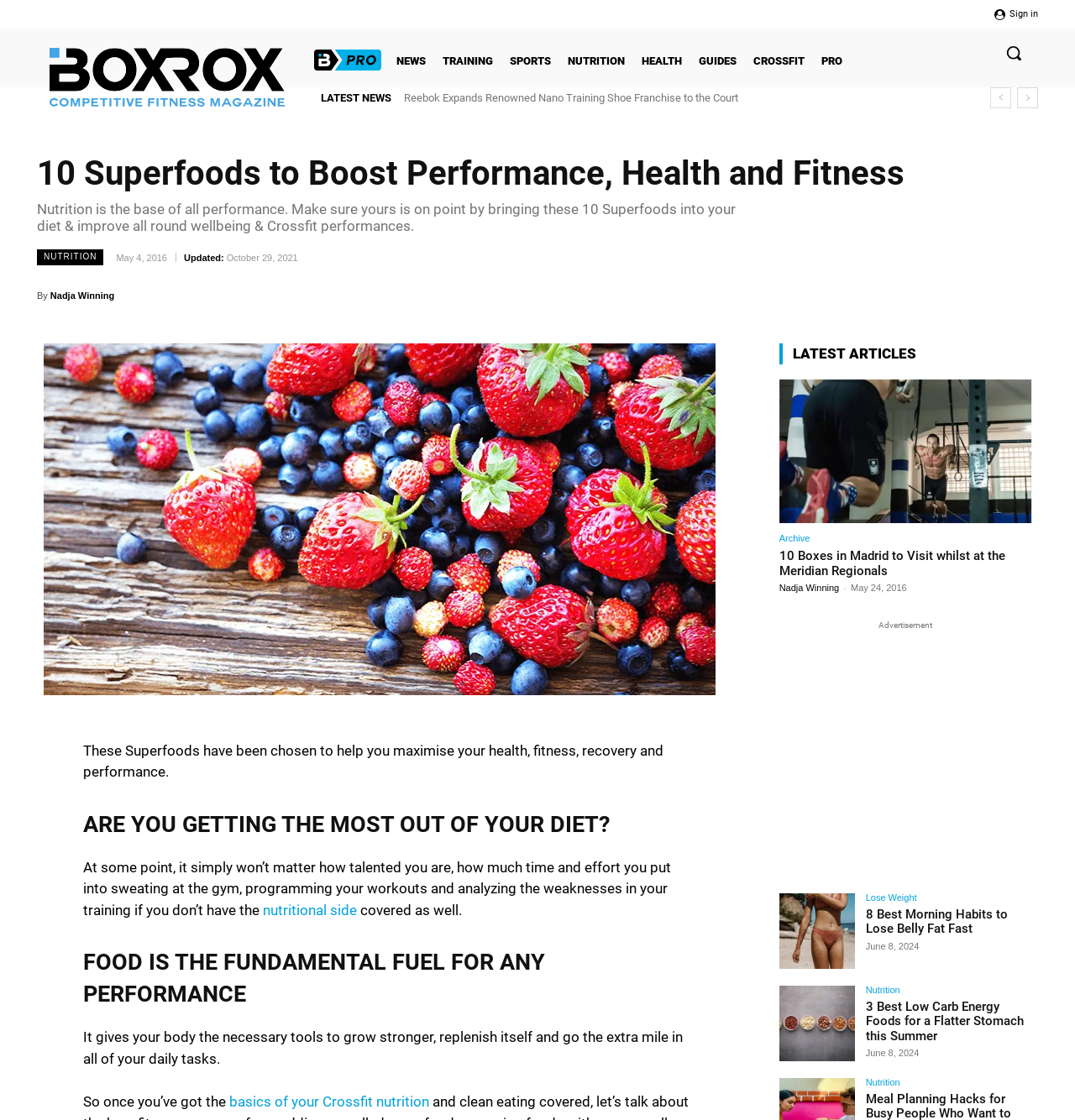Locate the bounding box coordinates of the element that should be clicked to fulfill the instruction: "Share the article on Facebook".

[0.561, 0.248, 0.649, 0.278]